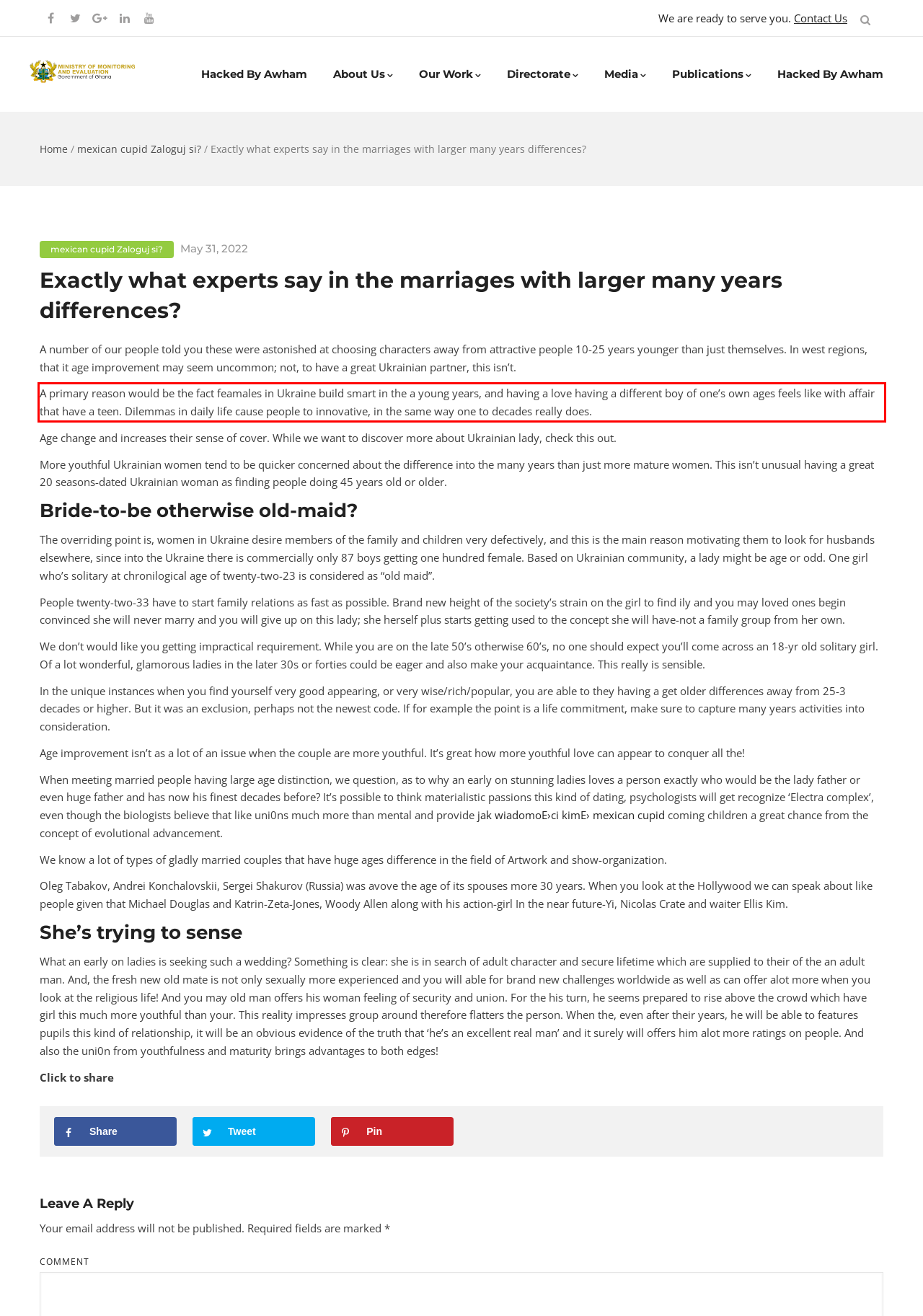Within the screenshot of a webpage, identify the red bounding box and perform OCR to capture the text content it contains.

A primary reason would be the fact feamales in Ukraine build smart in the a young years, and having a love having a different boy of one’s own ages feels like with affair that have a teen. Dilemmas in daily life cause people to innovative, in the same way one to decades really does.